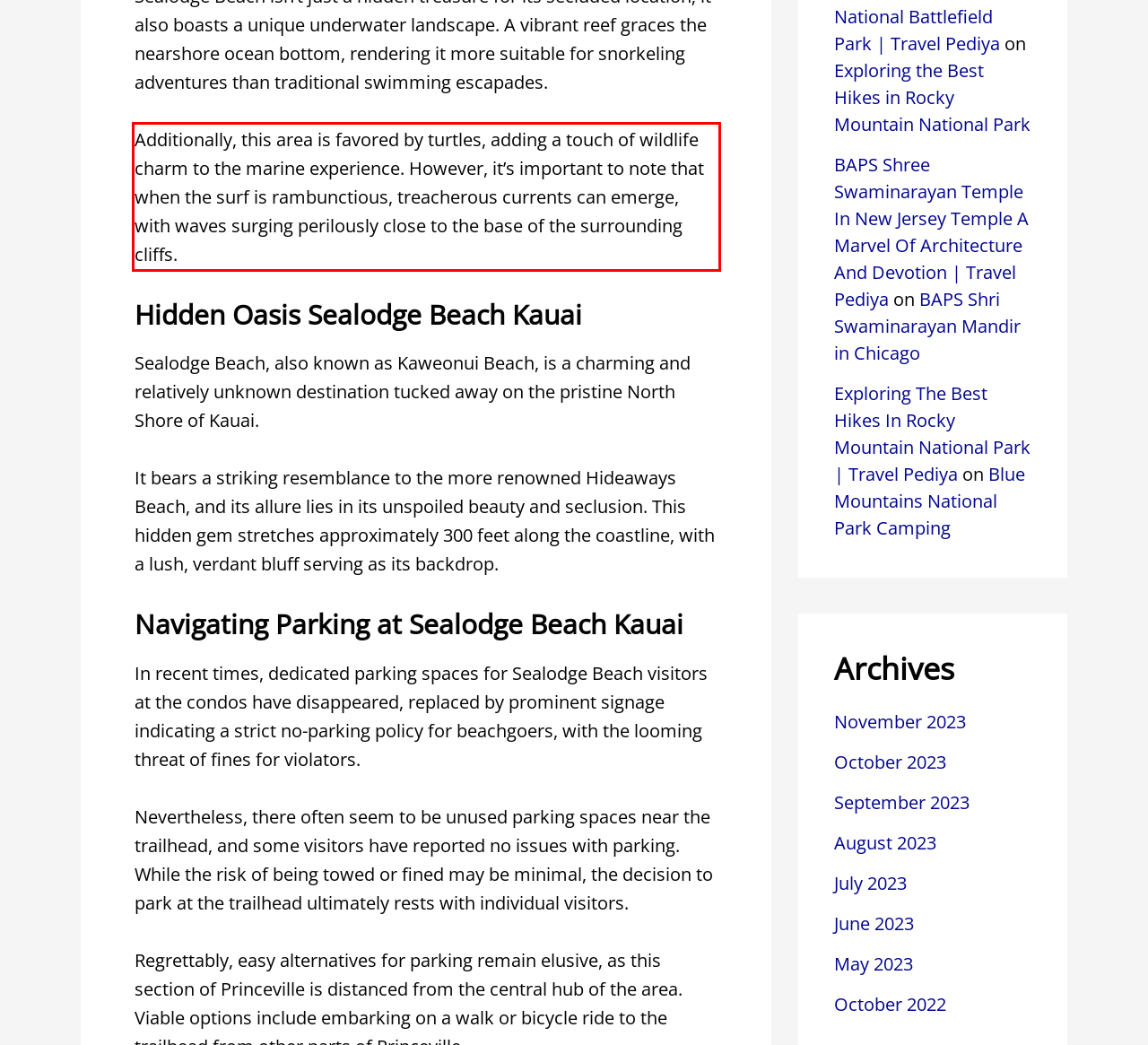You are provided with a screenshot of a webpage that includes a red bounding box. Extract and generate the text content found within the red bounding box.

Additionally, this area is favored by turtles, adding a touch of wildlife charm to the marine experience. However, it’s important to note that when the surf is rambunctious, treacherous currents can emerge, with waves surging perilously close to the base of the surrounding cliffs.